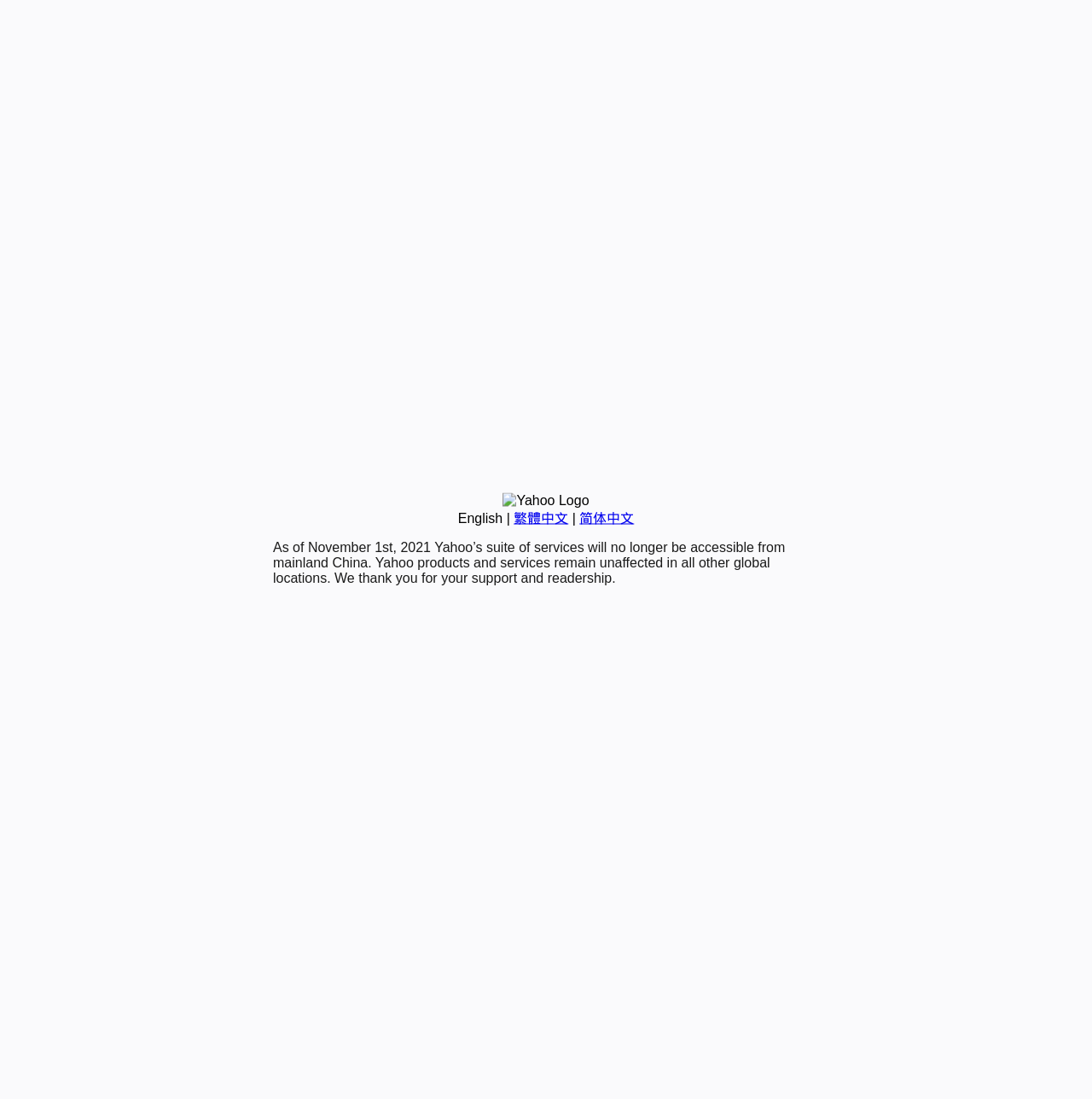Determine the bounding box of the UI component based on this description: "English". The bounding box coordinates should be four float values between 0 and 1, i.e., [left, top, right, bottom].

[0.419, 0.465, 0.46, 0.478]